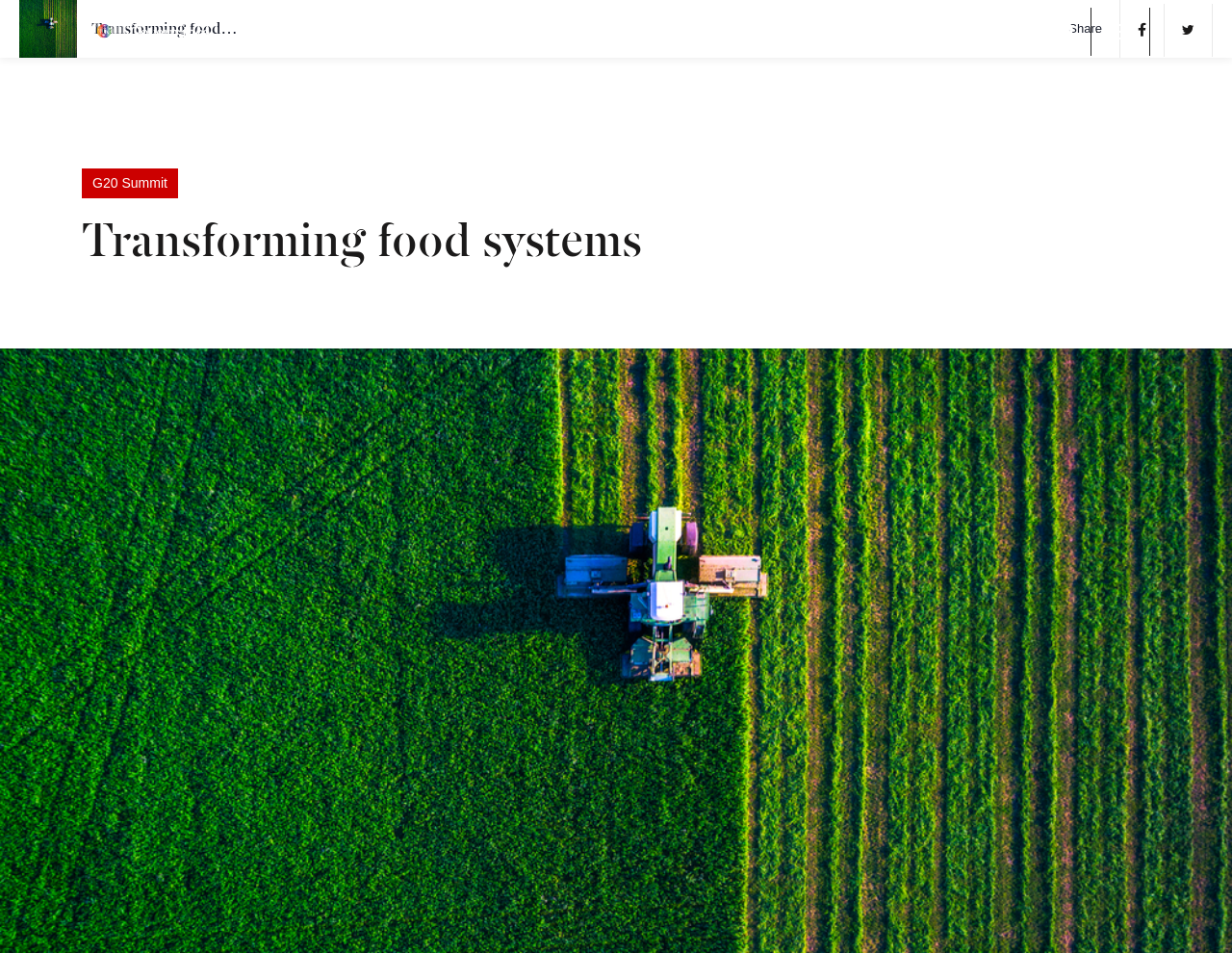Provide a brief response using a word or short phrase to this question:
Is there a social media sharing option?

Yes